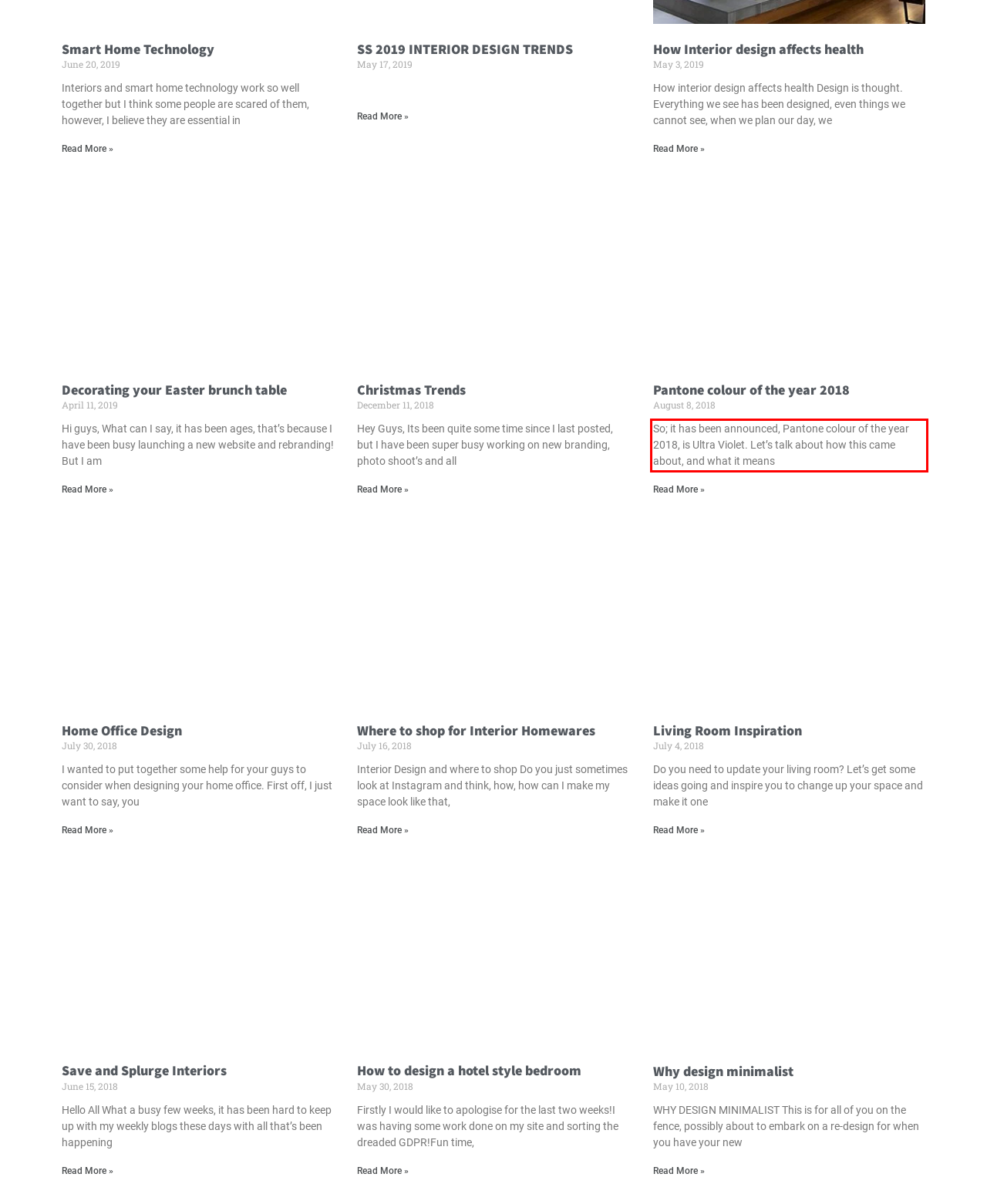Identify the red bounding box in the webpage screenshot and perform OCR to generate the text content enclosed.

So; it has been announced, Pantone colour of the year 2018, is Ultra Violet. Let’s talk about how this came about, and what it means